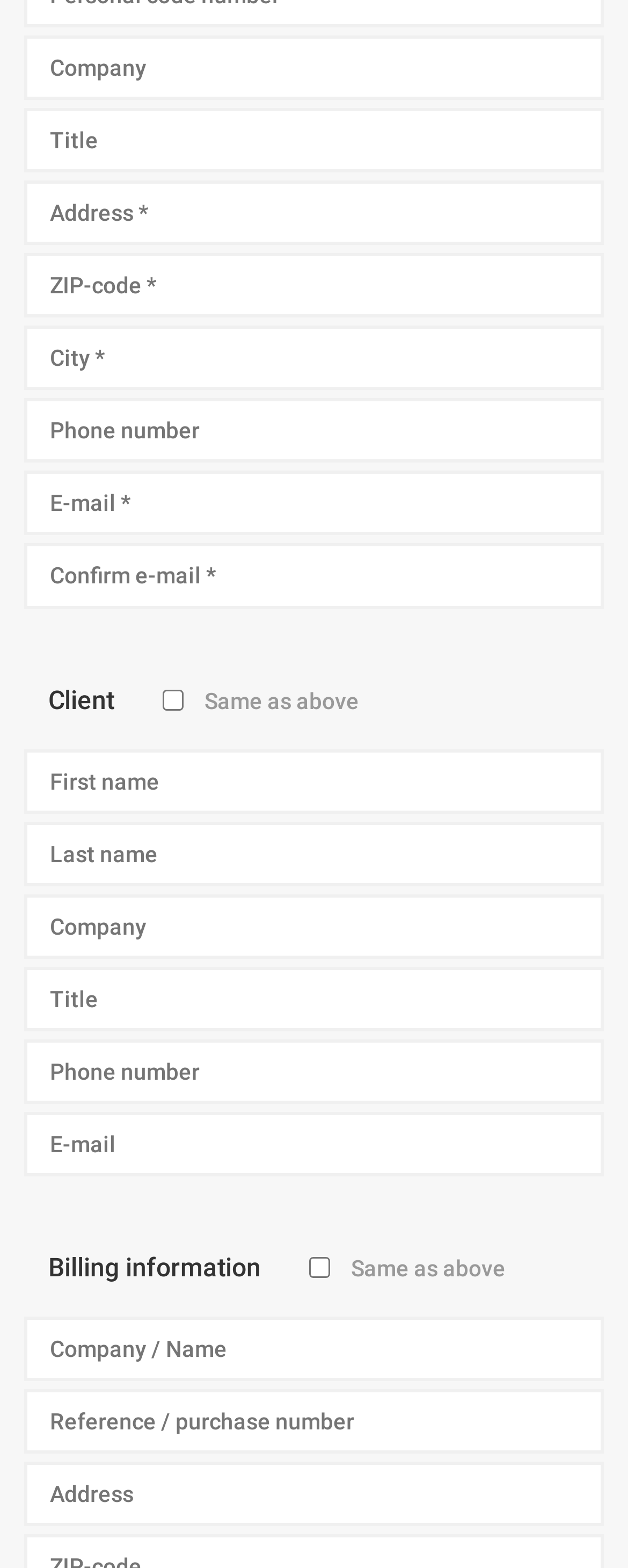Provide the bounding box coordinates of the UI element that matches the description: "name="billing-reference" placeholder="Reference / purchase number"".

[0.038, 0.886, 0.962, 0.927]